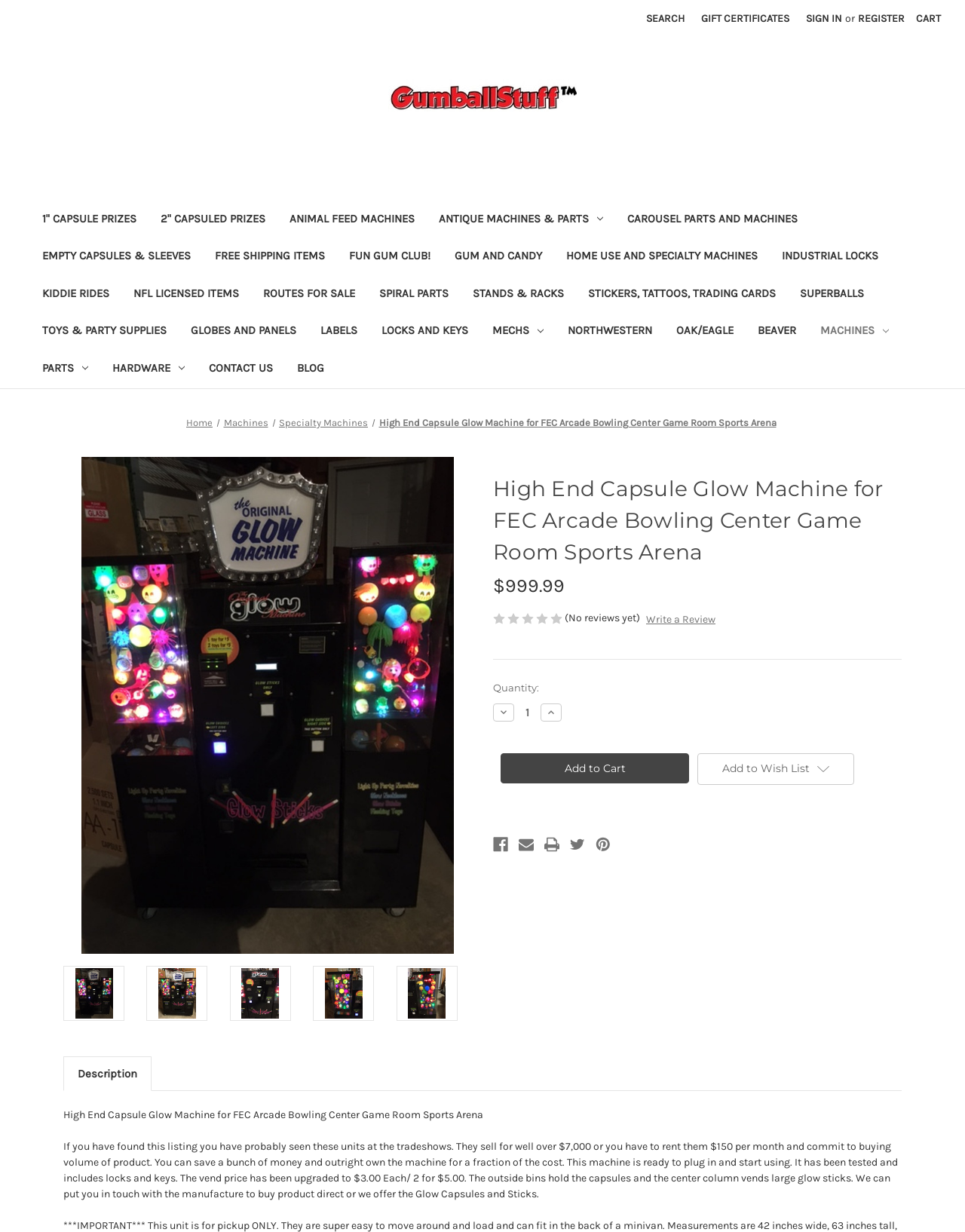Please specify the coordinates of the bounding box for the element that should be clicked to carry out this instruction: "Contact Us". The coordinates must be four float numbers between 0 and 1, formatted as [left, top, right, bottom].

[0.204, 0.285, 0.295, 0.315]